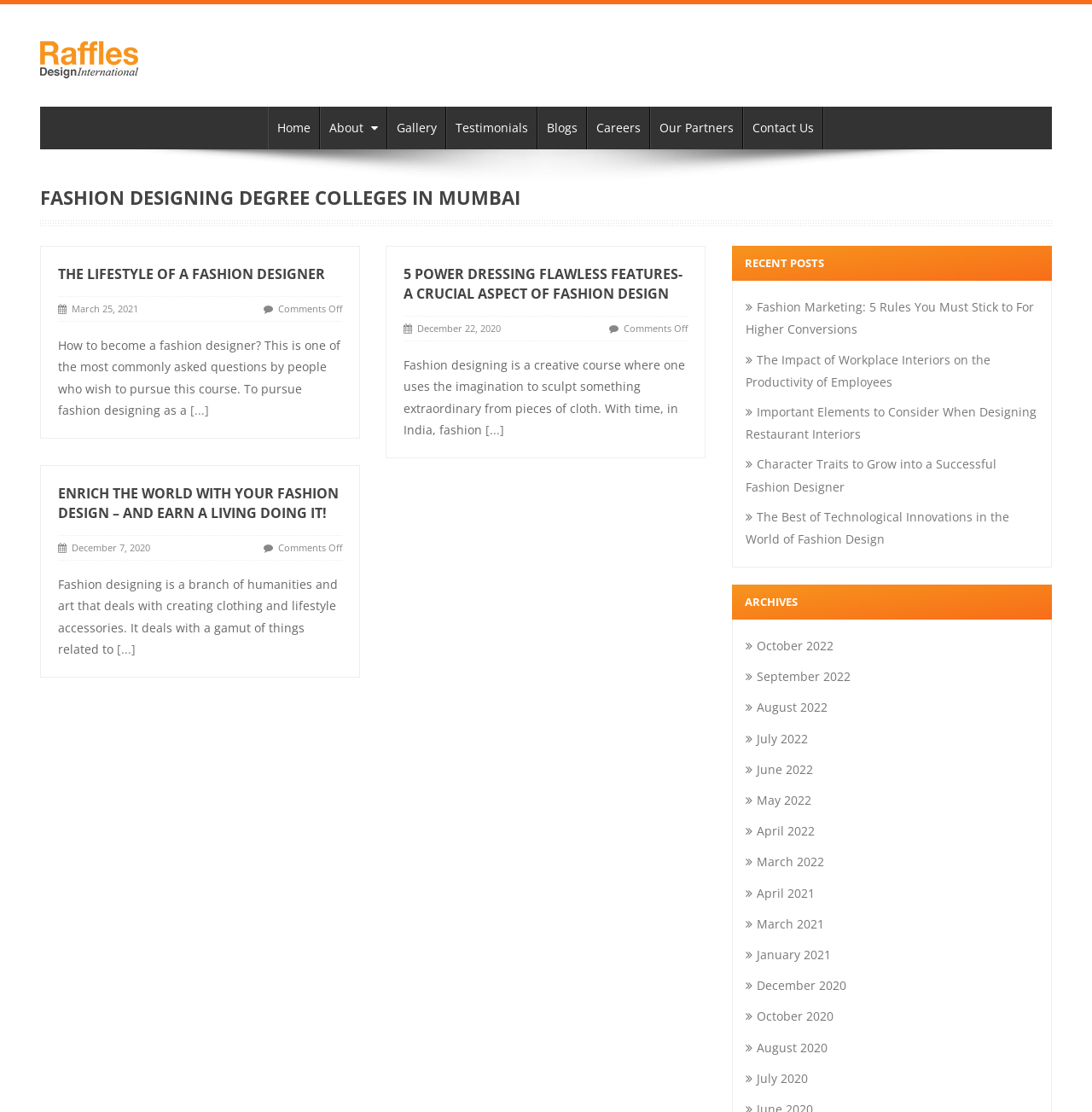Please find and generate the text of the main header of the webpage.

FASHION DESIGNING DEGREE COLLEGES IN MUMBAI